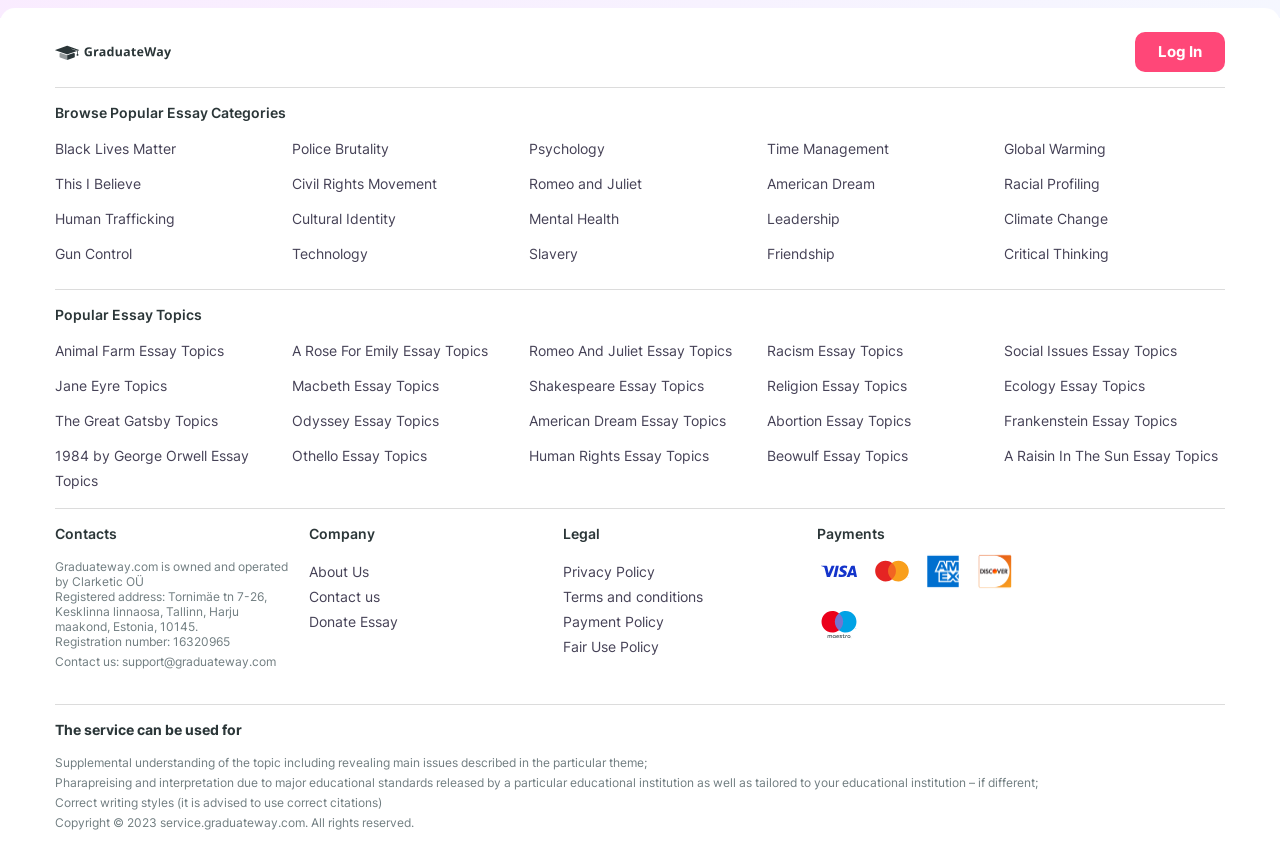Bounding box coordinates are to be given in the format (top-left x, top-left y, bottom-right x, bottom-right y). All values must be floating point numbers between 0 and 1. Provide the bounding box coordinate for the UI element described as: Academy for International Cooperation

None